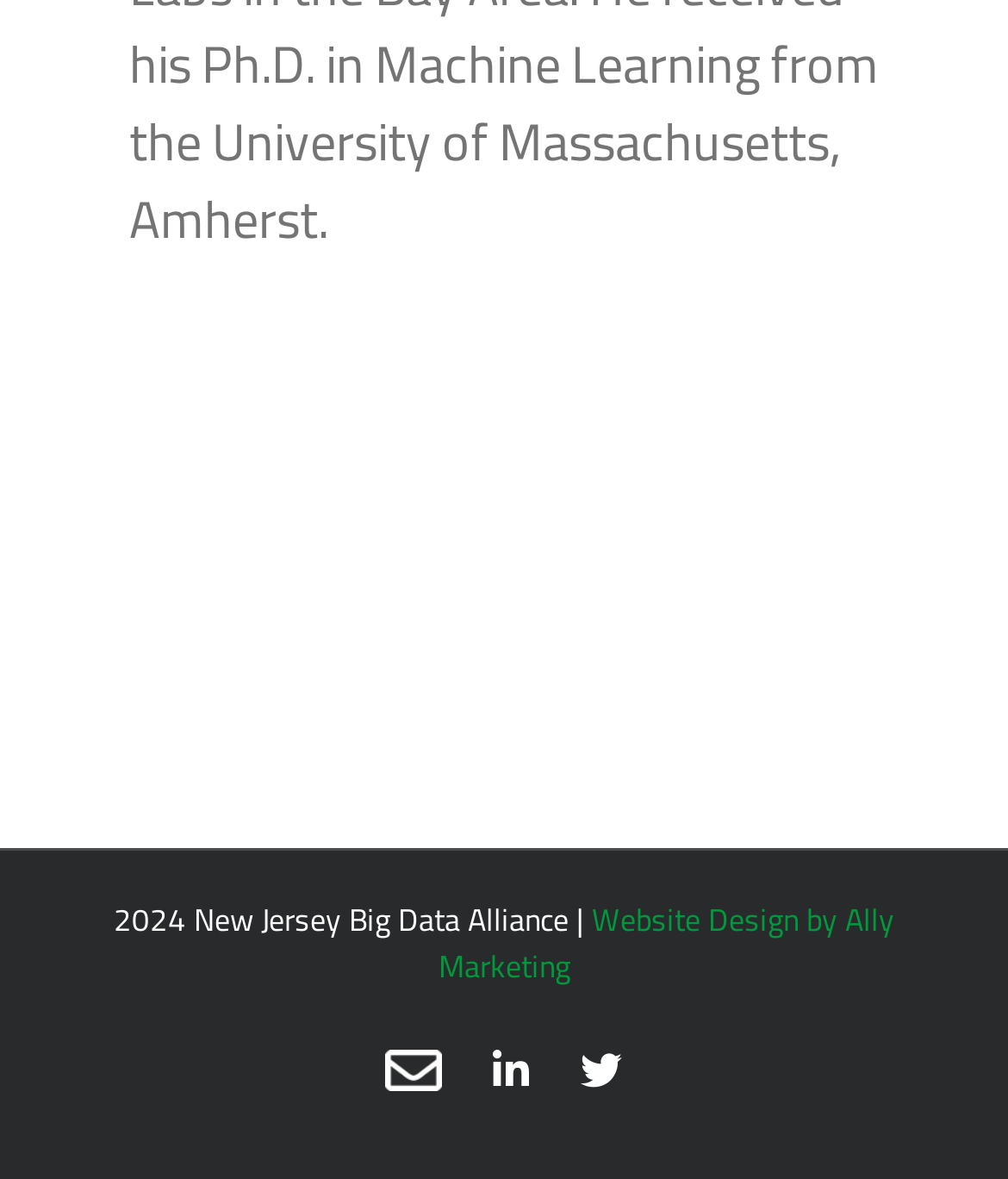What is the purpose of the 'X' link?
Answer the question with just one word or phrase using the image.

Unknown